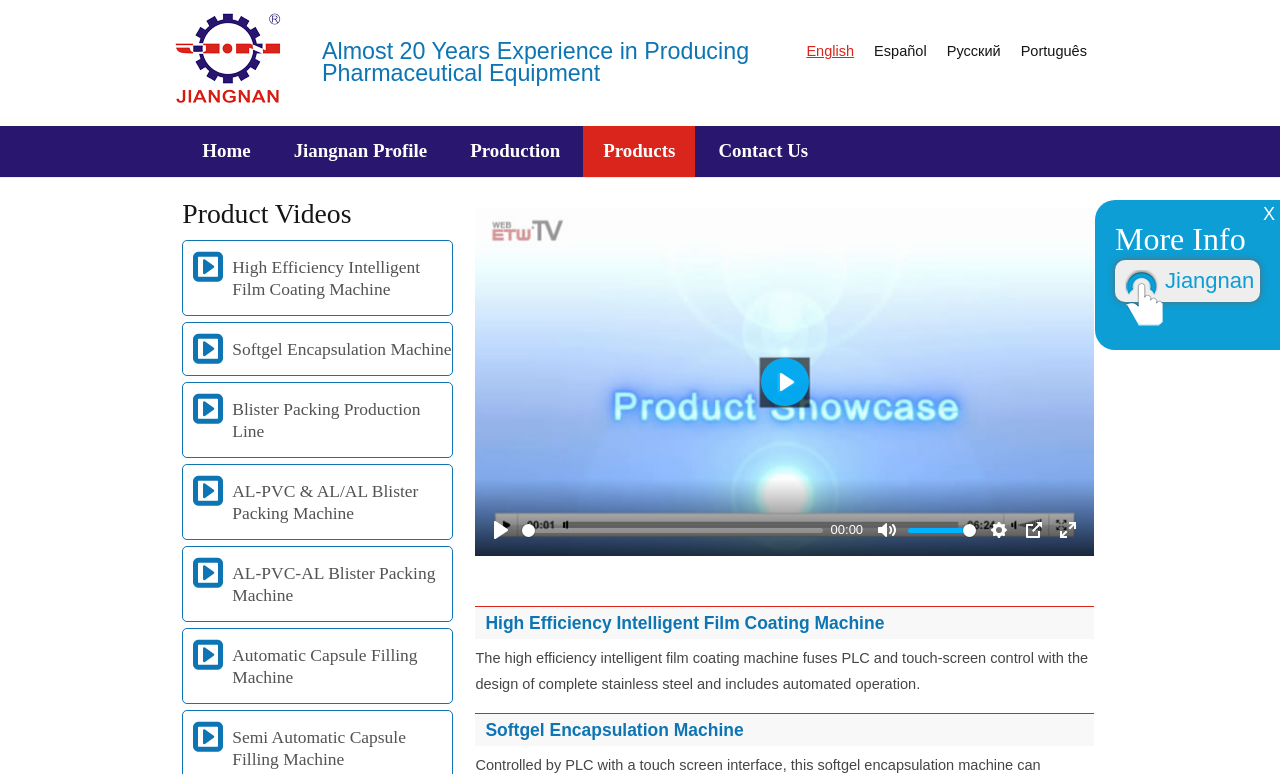Indicate the bounding box coordinates of the element that must be clicked to execute the instruction: "Visit the home page". The coordinates should be given as four float numbers between 0 and 1, i.e., [left, top, right, bottom].

[0.142, 0.163, 0.211, 0.229]